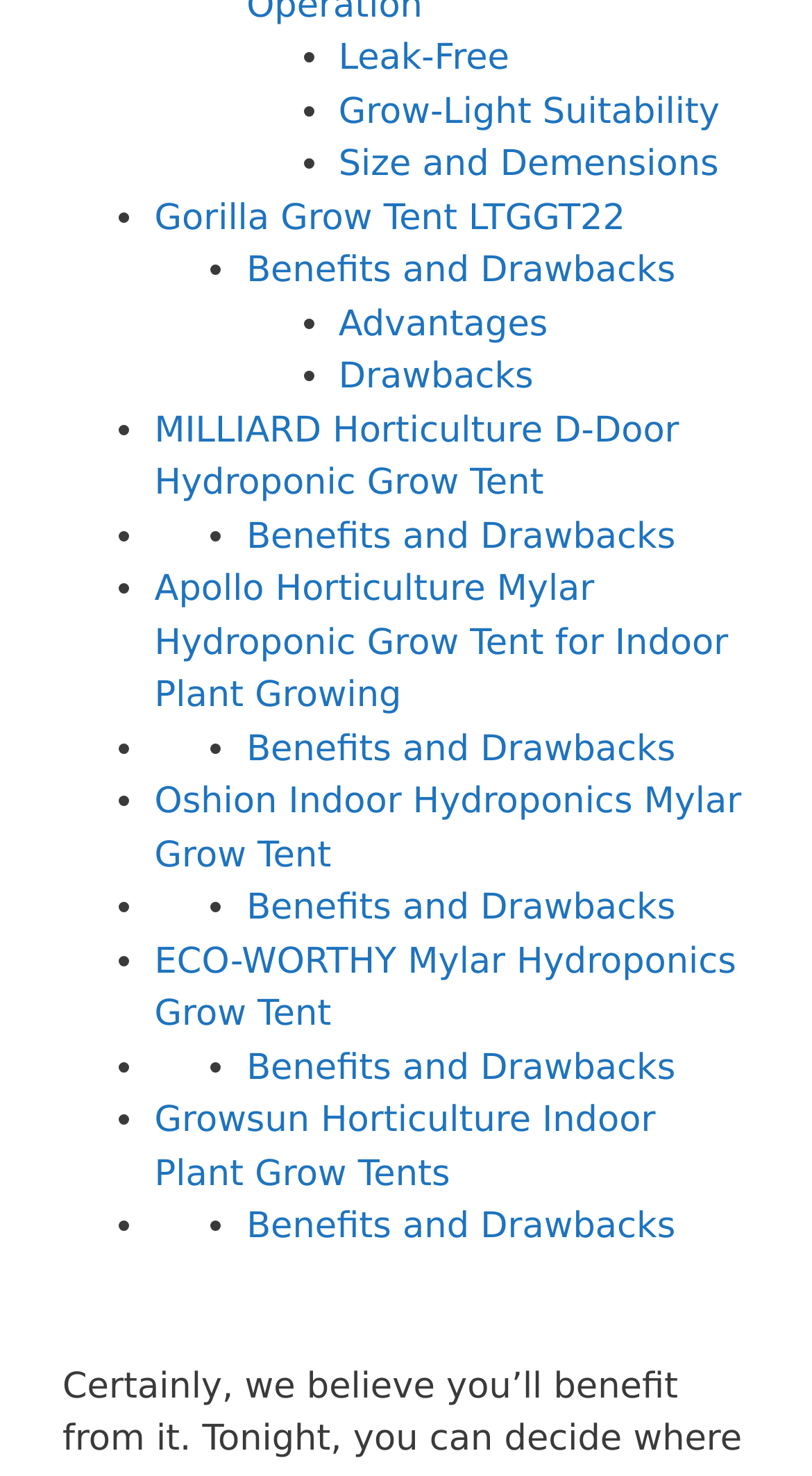How many benefits and drawbacks sections are there?
Using the image, elaborate on the answer with as much detail as possible.

I searched for links with the text 'Benefits and Drawbacks' and found 5 occurrences. Each occurrence is associated with a different product, indicating 5 benefits and drawbacks sections.